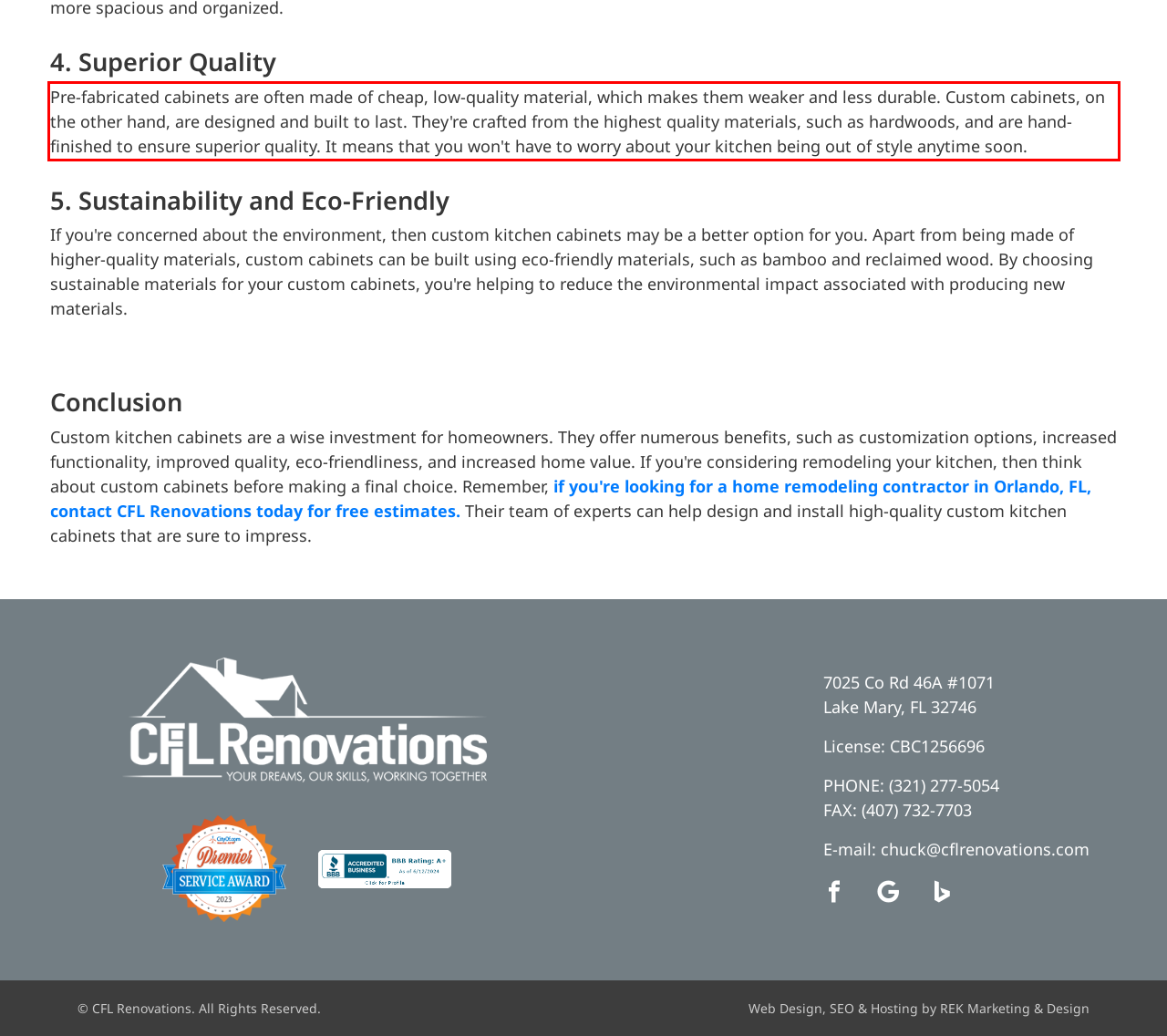You have a screenshot of a webpage with a red bounding box. Identify and extract the text content located inside the red bounding box.

Pre-fabricated cabinets are often made of cheap, low-quality material, which makes them weaker and less durable. Custom cabinets, on the other hand, are designed and built to last. They're crafted from the highest quality materials, such as hardwoods, and are hand-finished to ensure superior quality. It means that you won't have to worry about your kitchen being out of style anytime soon.